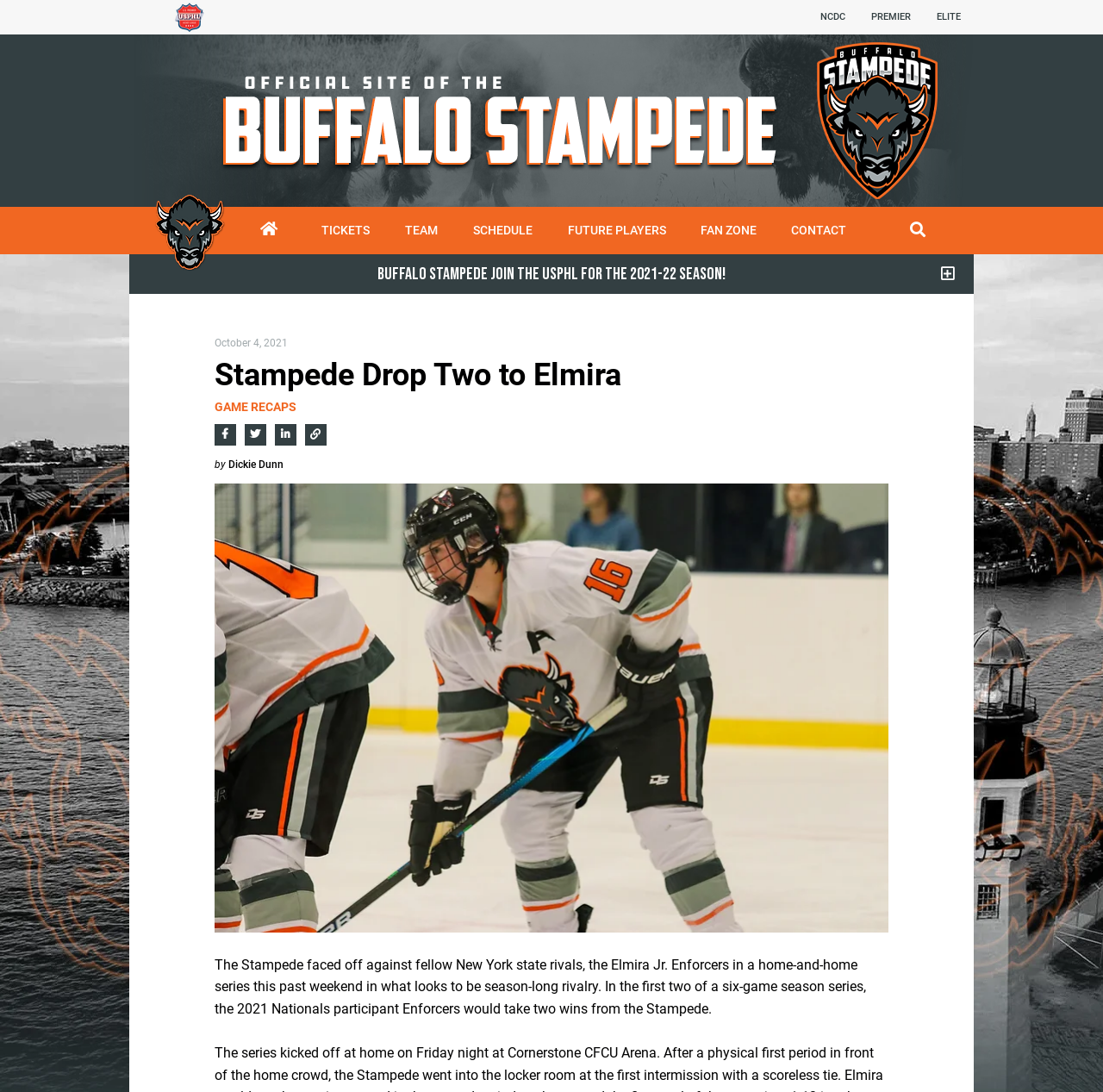Write an extensive caption that covers every aspect of the webpage.

The webpage is about the Buffalo Stampede, a hockey team, and features a news article about their recent games against the Elmira Jr. Enforcers. At the top of the page, there is a navigation menu with links to "TICKETS", "TEAM", "SCHEDULE", "FUTURE PLAYERS", "FAN ZONE", and "CONTACT". Below the navigation menu, there is a heading with a Facebook icon and a link to an unknown page.

On the left side of the page, there is a section with three buttons labeled "NCDC", "PREMIER", and "ELITE". Above this section, there is a heading with the date "October 4, 2021" and a title "Stampede Drop Two to Elmira". Below the title, there is a heading "GAME RECAPS" and an image related to the game.

The main content of the page is a news article that describes the two games between the Stampede and the Elmira Jr. Enforcers. The article is written by Dickie Dunn and has three social media links at the top. Below the article, there is a heading "Buffalo Stampede join the usphl for the 2021-22 season!" and a link to an unknown page with a Facebook icon.

On the right side of the page, there is a section with a heading with a Twitter icon and a link to an unknown page.